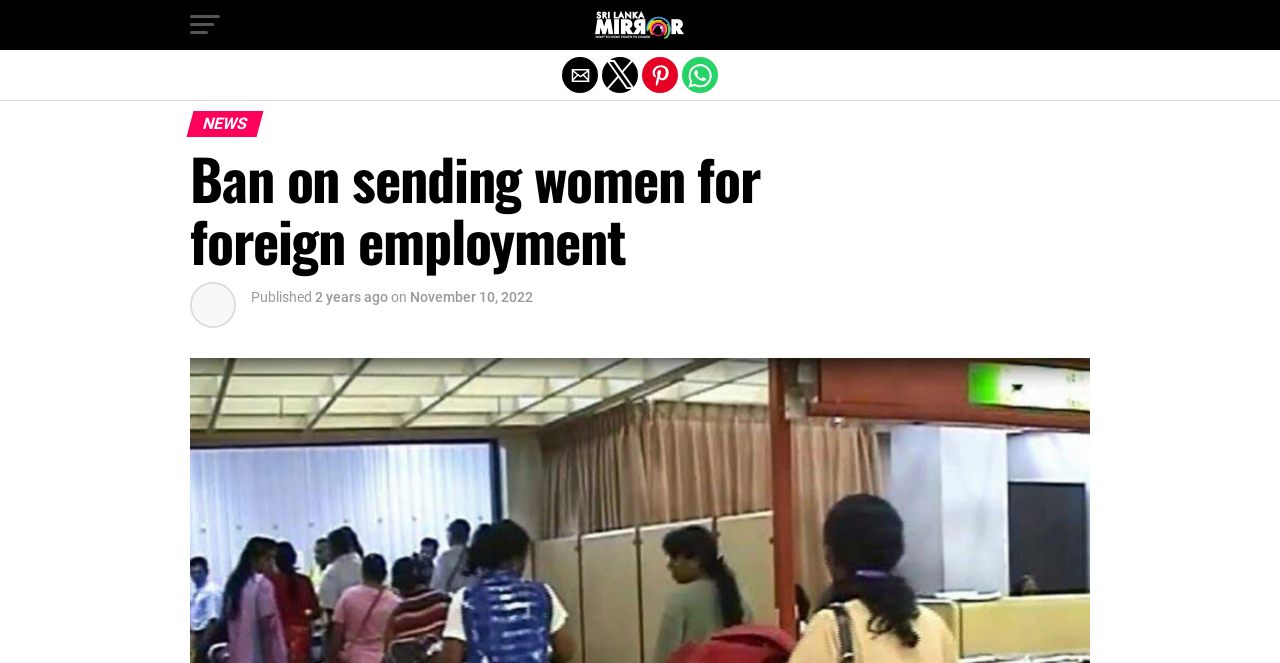Identify the bounding box coordinates for the UI element mentioned here: "Exit mobile version". Provide the coordinates as four float values between 0 and 1, i.e., [left, top, right, bottom].

[0.0, 0.0, 1.0, 0.069]